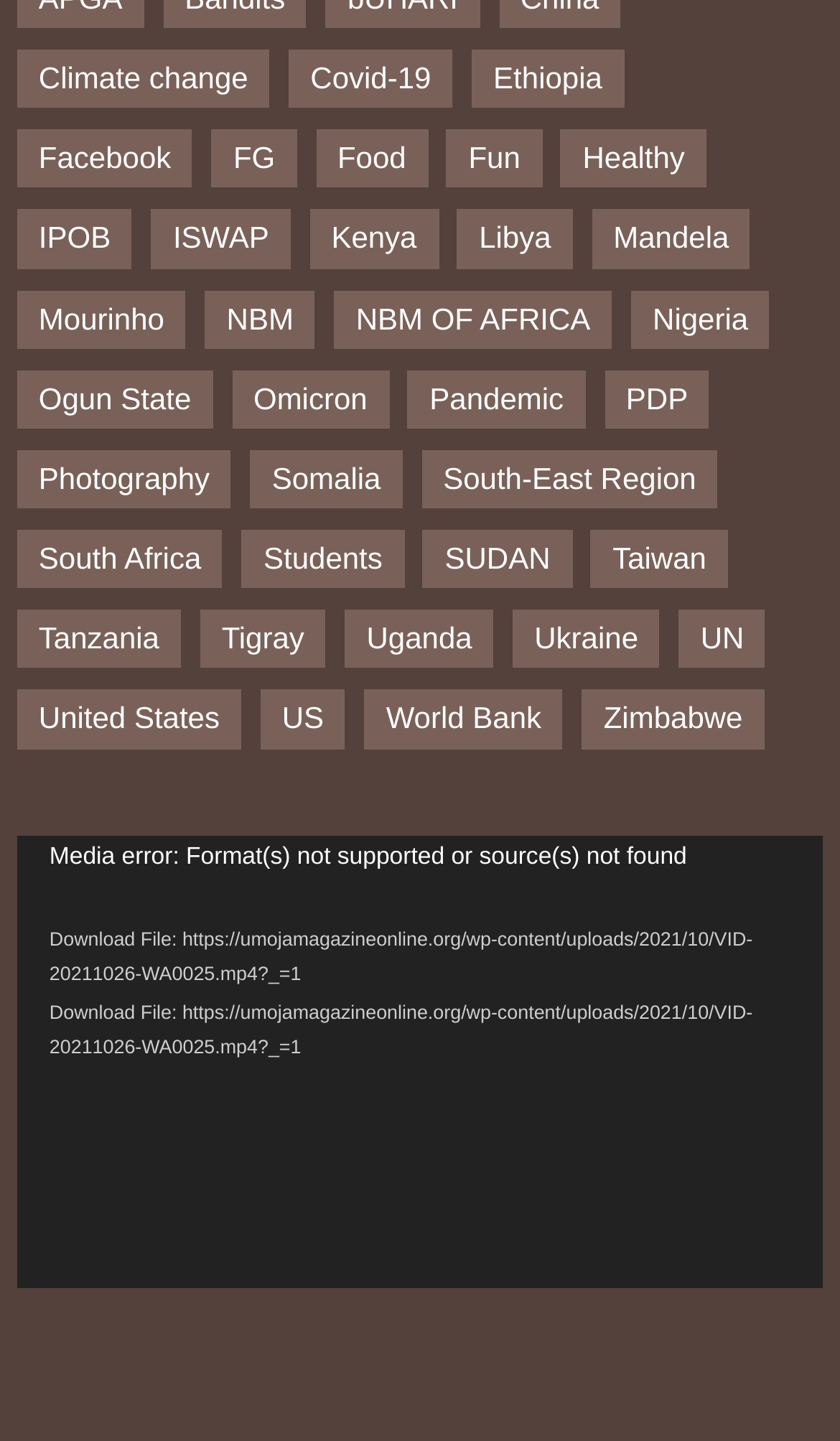Locate the bounding box coordinates of the area to click to fulfill this instruction: "Click on Facebook". The bounding box should be presented as four float numbers between 0 and 1, in the order [left, top, right, bottom].

[0.02, 0.09, 0.229, 0.131]